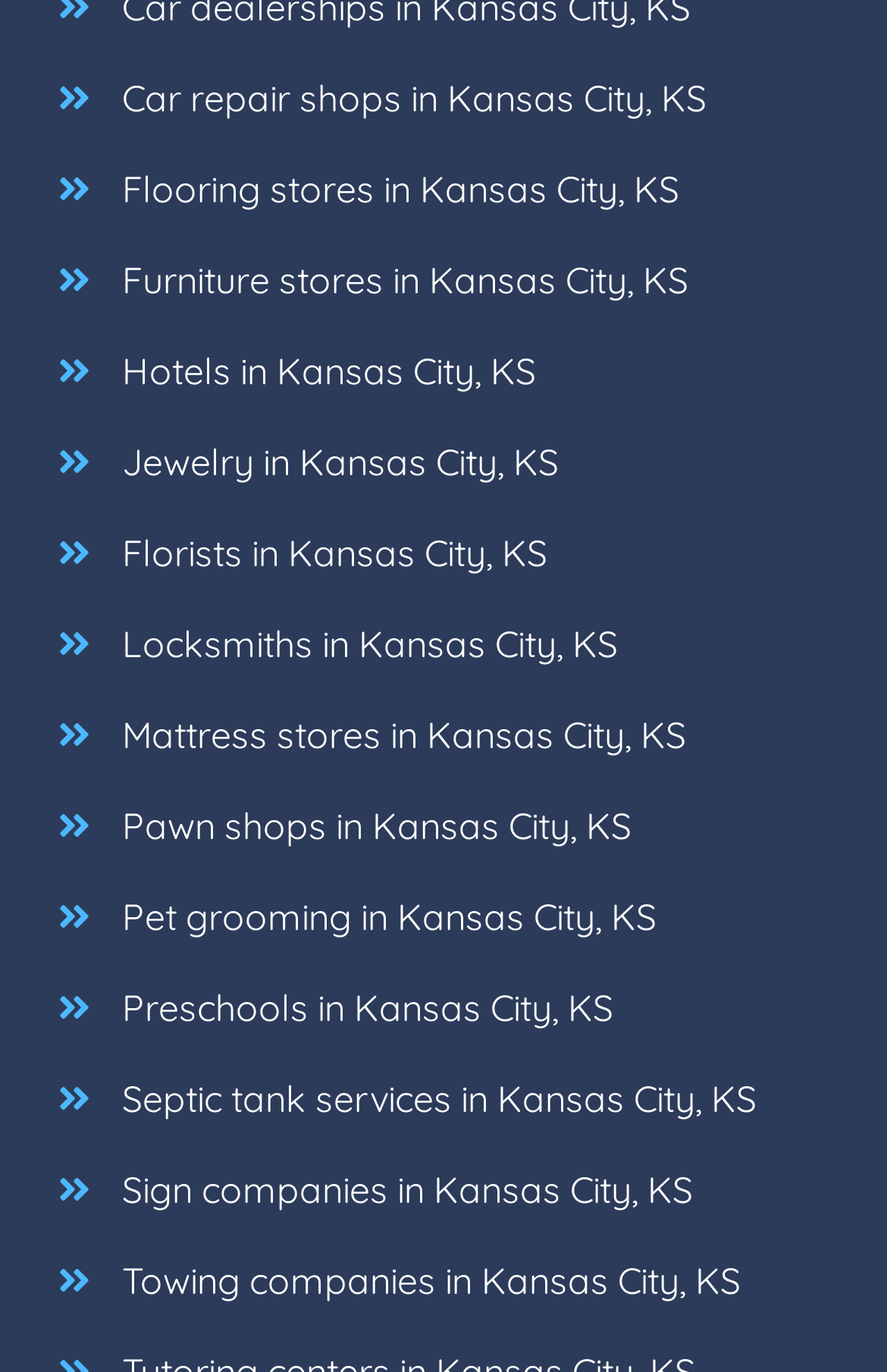Please examine the image and provide a detailed answer to the question: What is the location of the businesses listed on this webpage?

Each link on the webpage includes the location 'Kansas City, KS', which suggests that all the businesses listed are located in Kansas City, Kansas.